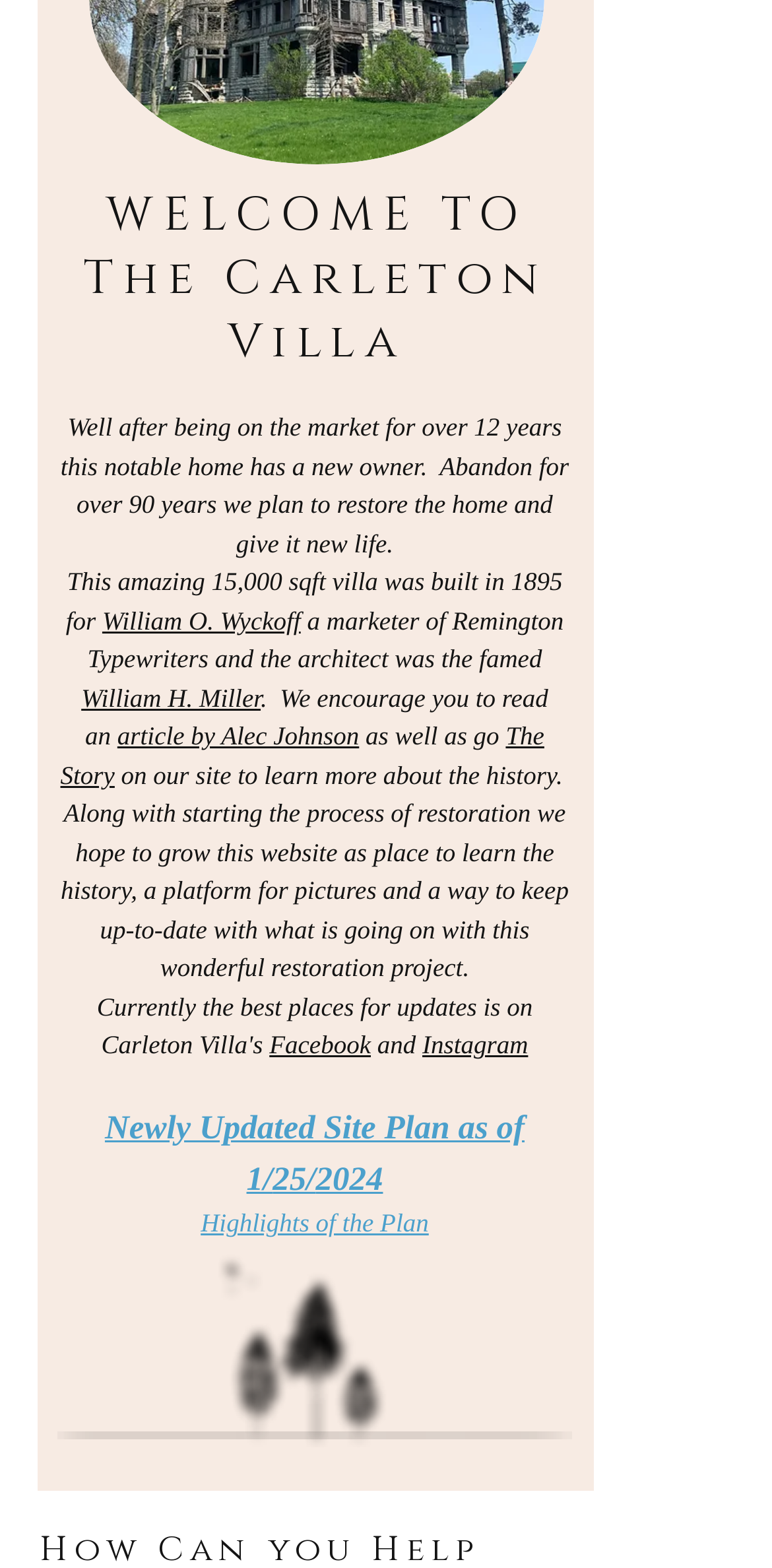Carefully examine the image and provide an in-depth answer to the question: Where can I find more information about the restoration project?

The webpage provides links to Facebook and Instagram, suggesting that these social media platforms can be used to find more information about the restoration project of the Carleton Villa.